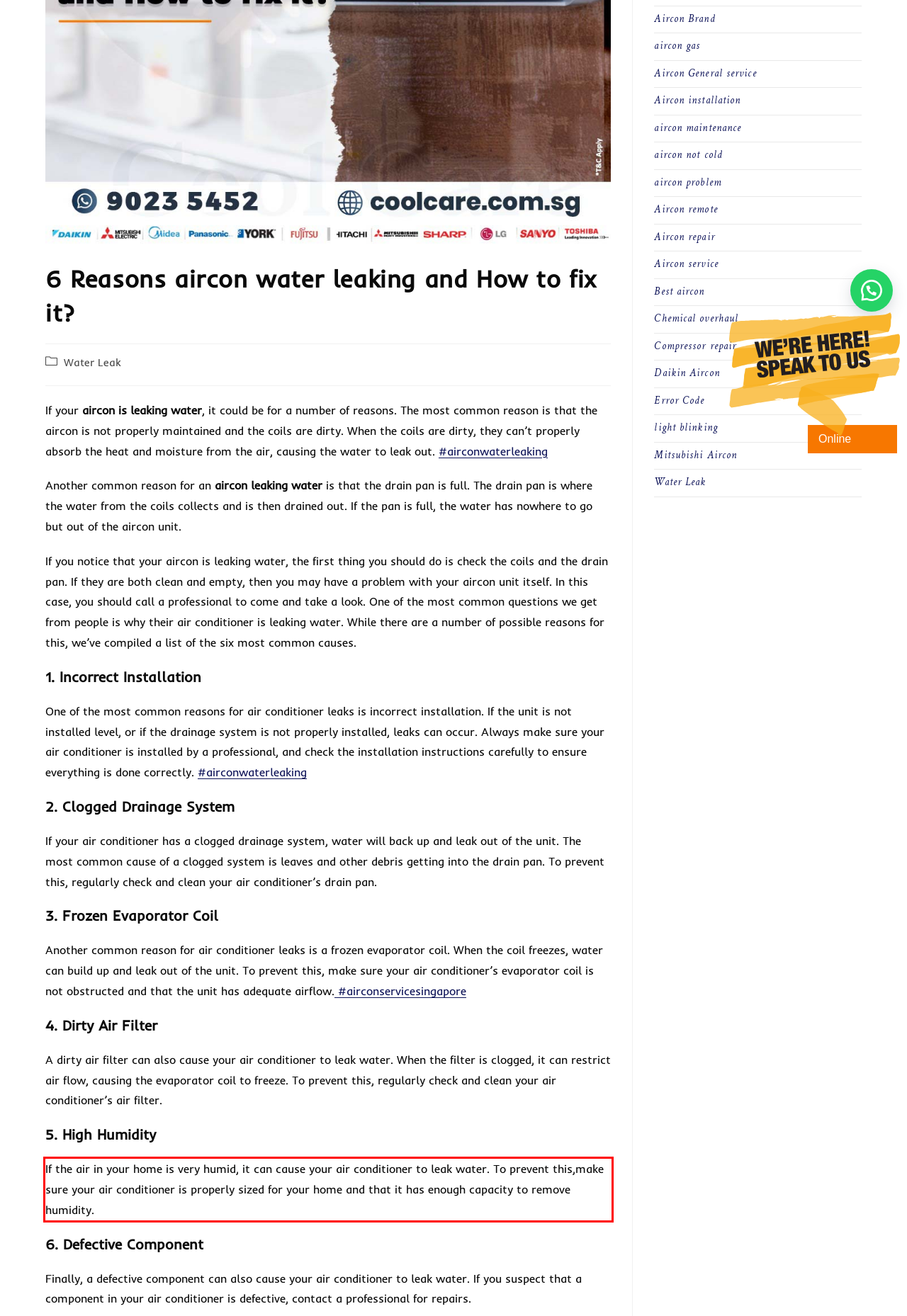Using the provided screenshot of a webpage, recognize and generate the text found within the red rectangle bounding box.

If the air in your home is very humid, it can cause your air conditioner to leak water. To prevent this,make sure your air conditioner is properly sized for your home and that it has enough capacity to remove humidity.